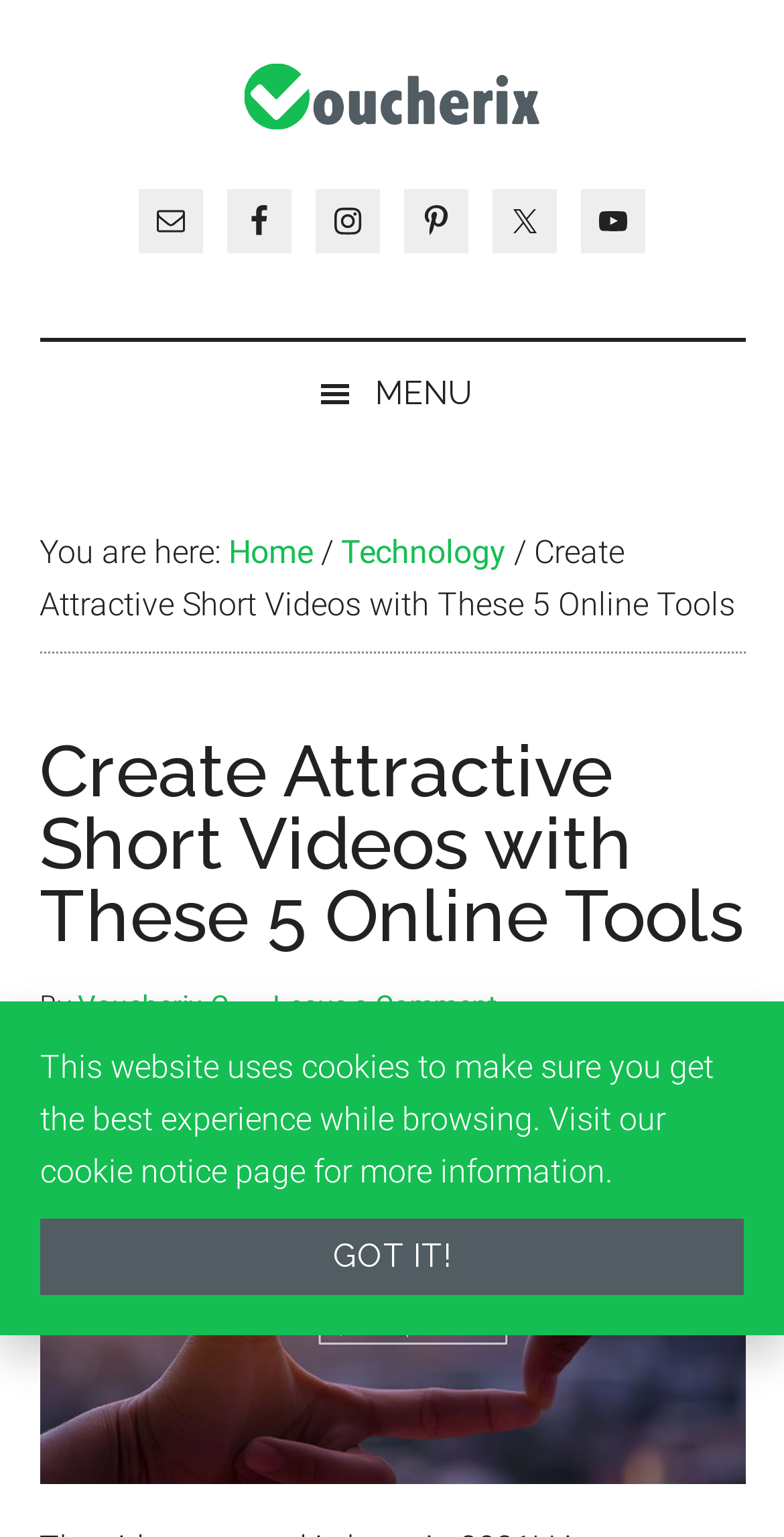Locate the bounding box coordinates of the clickable element to fulfill the following instruction: "Visit the Facebook page". Provide the coordinates as four float numbers between 0 and 1 in the format [left, top, right, bottom].

[0.29, 0.122, 0.372, 0.164]